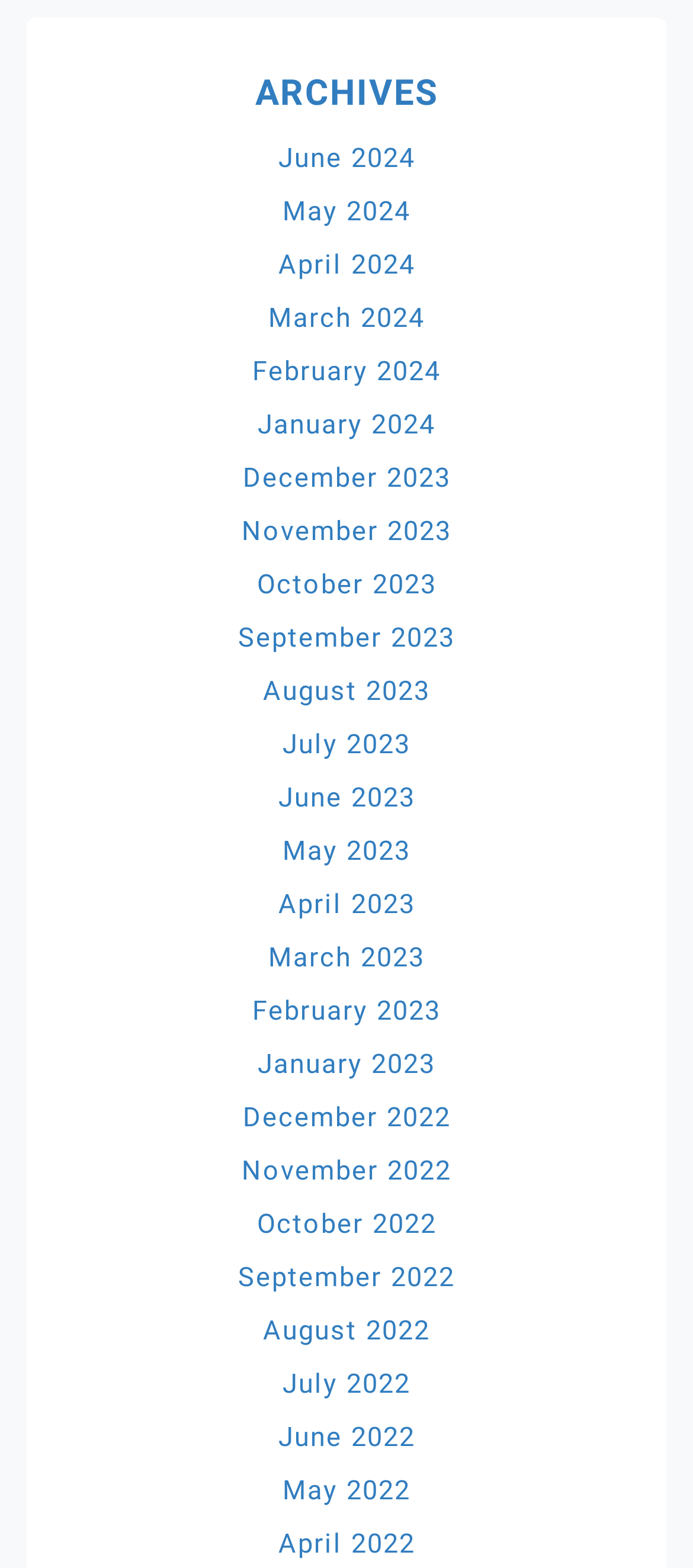Highlight the bounding box coordinates of the element you need to click to perform the following instruction: "go to May 2023 archives."

[0.408, 0.533, 0.592, 0.553]